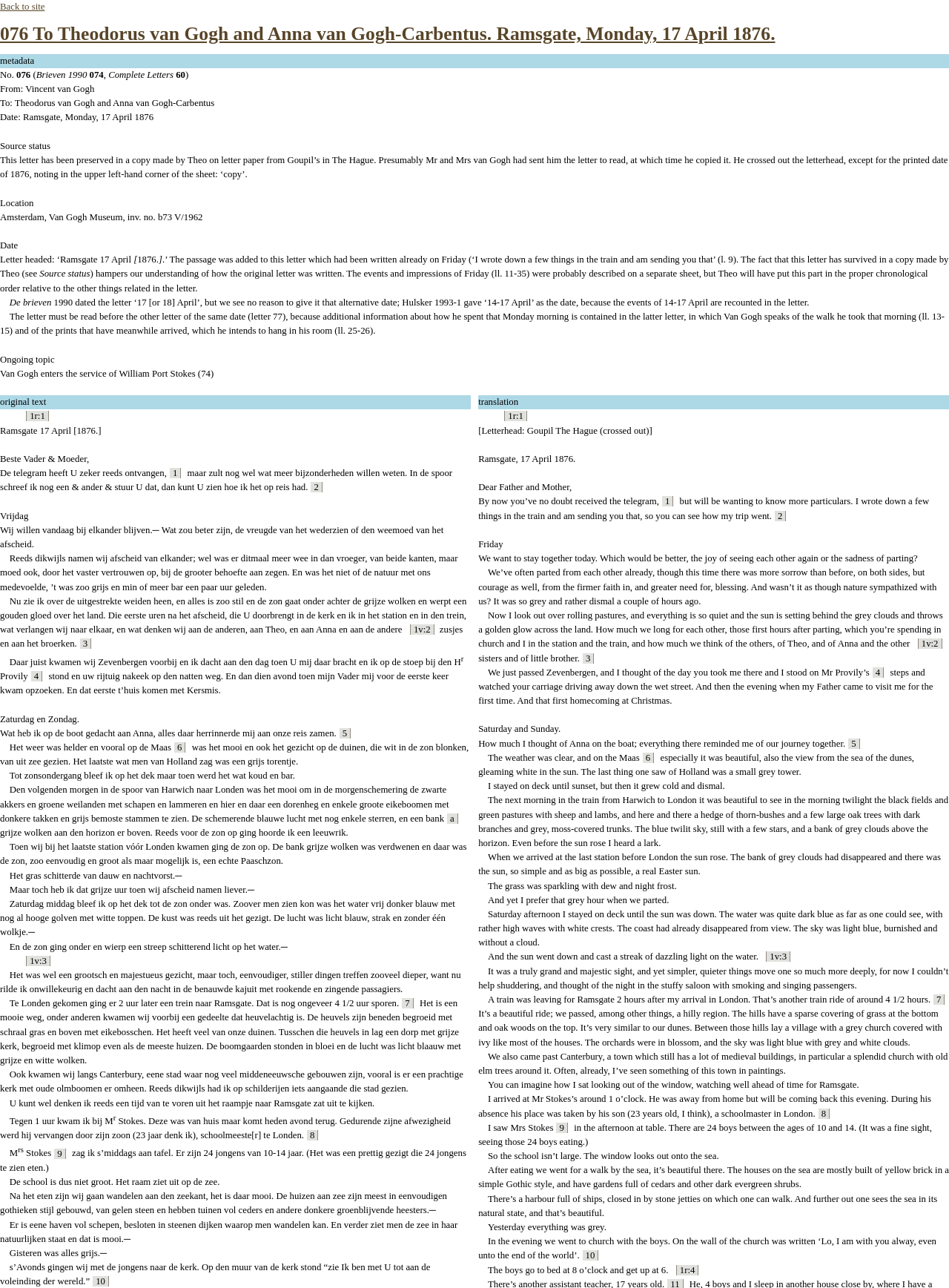What is the date of the letter?
Examine the image and provide an in-depth answer to the question.

The date of the letter can be found in the heading '076 To Theodorus van Gogh and Anna van Gogh-Carbentus. Ramsgate, Monday, 17 April 1876.' and also in the text 'Ramsgate 17 April [1876.]'.